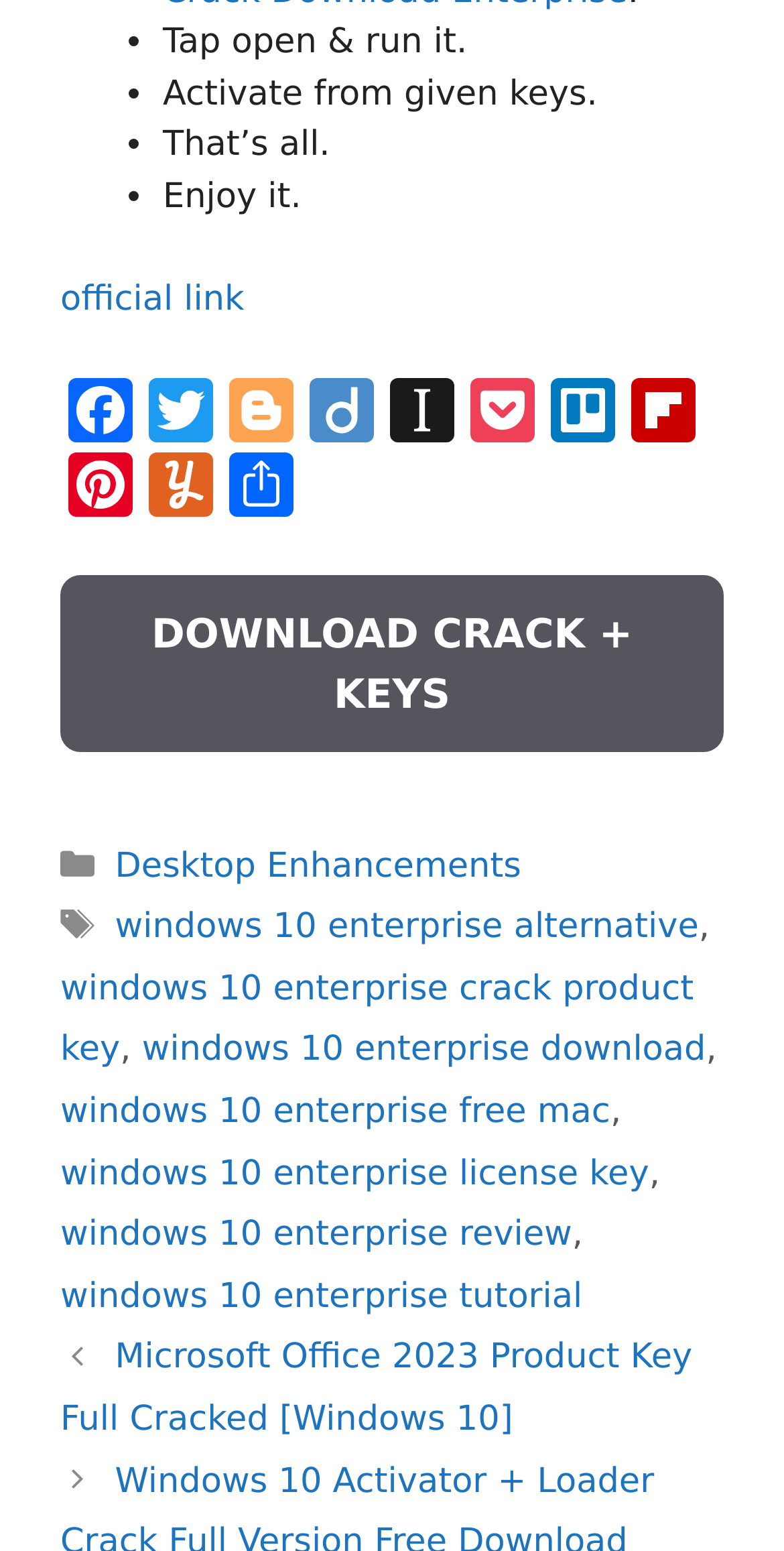Identify the bounding box coordinates of the part that should be clicked to carry out this instruction: "View the categories".

[0.144, 0.54, 0.379, 0.566]